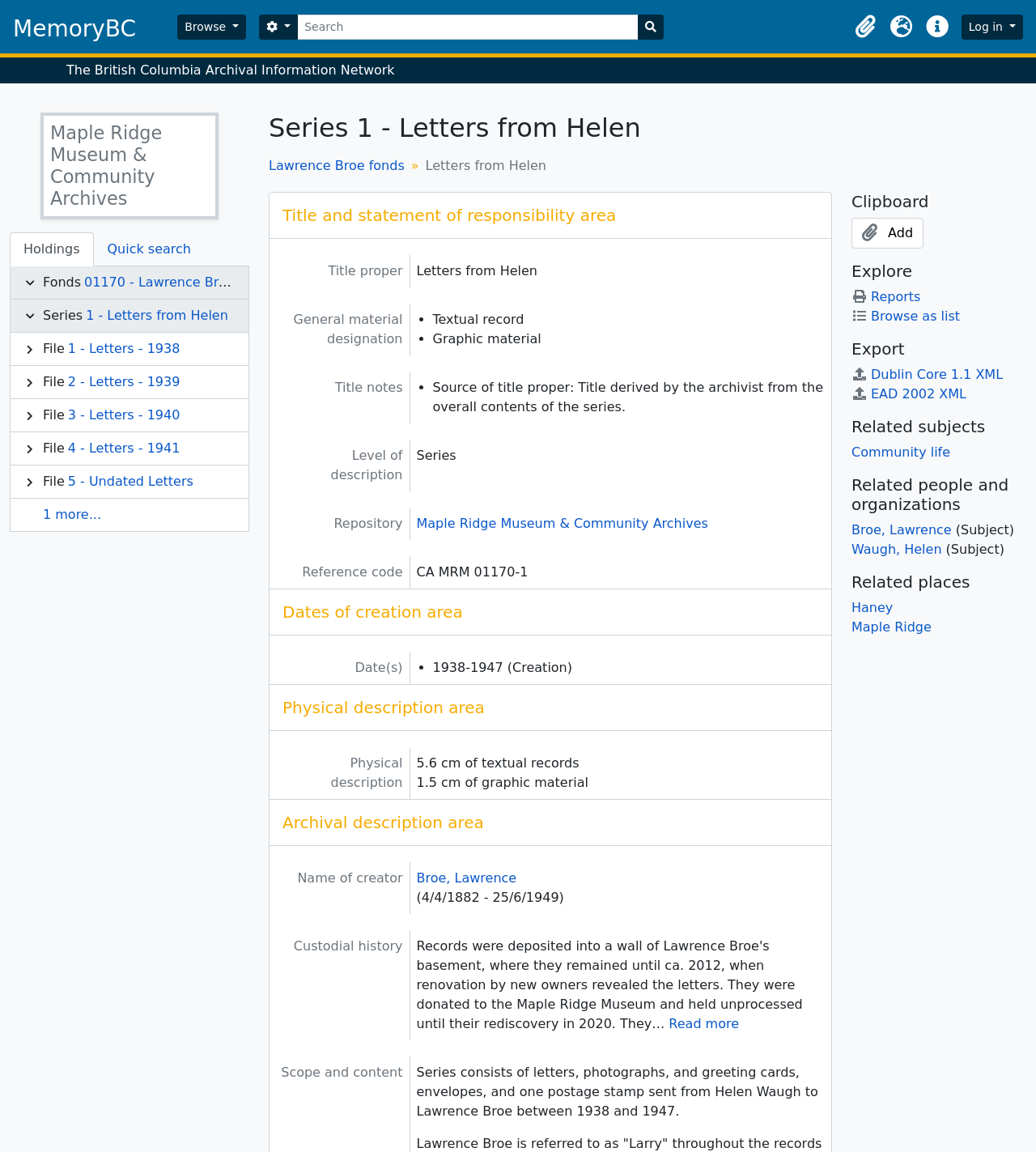Describe the webpage meticulously, covering all significant aspects.

The webpage is titled "Letters from Helen - MemoryBC" and appears to be an archival description of a series of letters. At the top of the page, there is a main navigation menu with links to "MemoryBC", "Browse", a search bar, and buttons for "Clipboard", "AABC affiliate sites", "Quick links", and "Log in".

Below the navigation menu, there is a heading that reads "The British Columbia Archival Information Network". On the left side of the page, there is a tab list with two tabs: "Holdings" and "Quick search". The "Holdings" tab is selected, and it displays a list of links to fonds, series, and files, including "Letters from Helen" and "Lawrence Broe fonds".

To the right of the tab list, there is a heading that reads "Series 1 - Letters from Helen" followed by a breadcrumb navigation menu. Below this, there are several sections of descriptive text, including "Title and statement of responsibility area", "Title proper", "General material designation", "Title notes", "Level of description", "Repository", "Reference code", "Dates of creation area", "Physical description area", and "Archival description area". Each section contains specific information about the series of letters, such as the title, creator, dates, and physical description.

On the right side of the page, there are several buttons and links, including "Add" to clipboard, "Reports", "Browse as list", "Export" options, and links to related subjects and people.